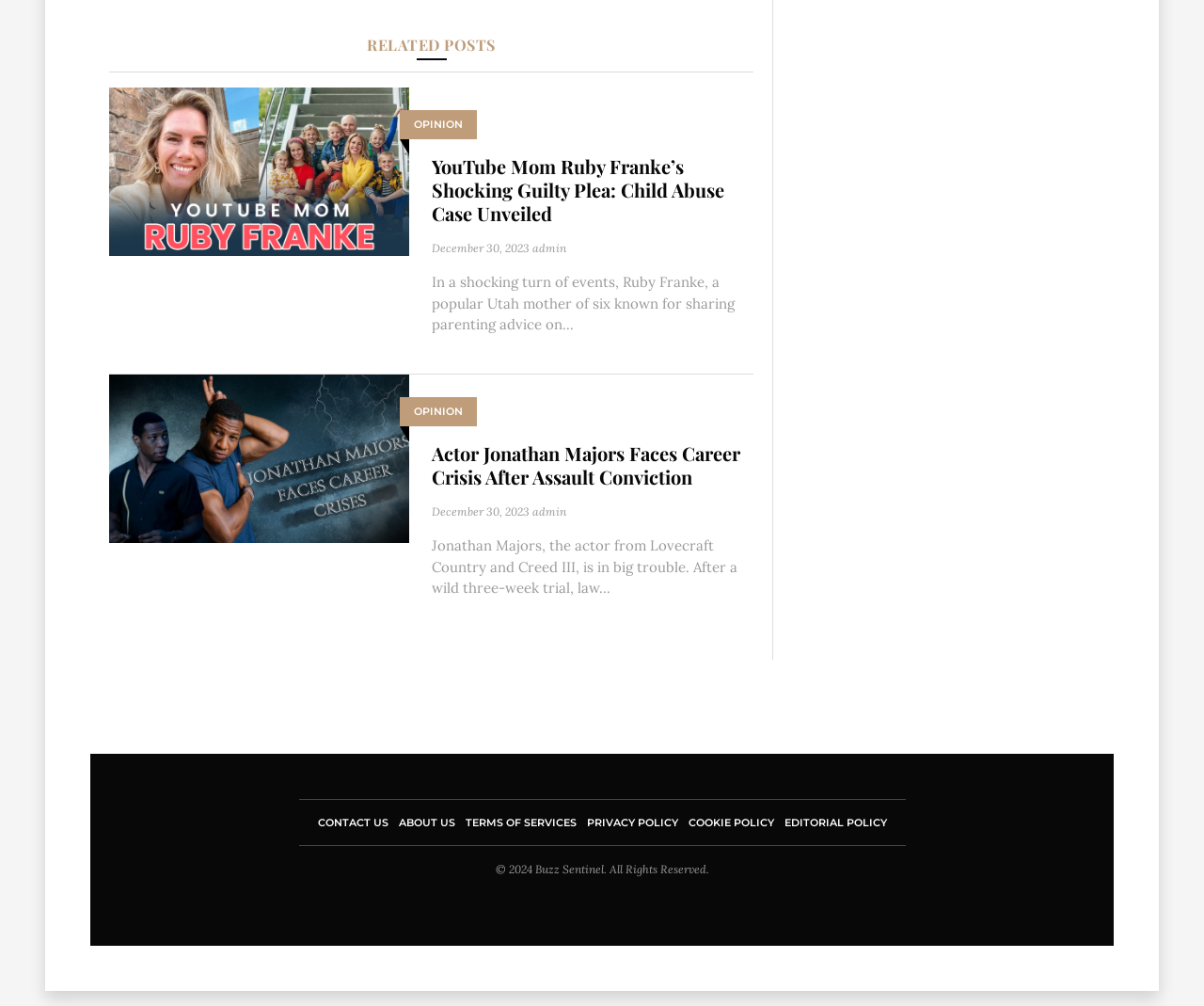What is the name of the website?
Using the image as a reference, answer the question with a short word or phrase.

Buzz Sentinel